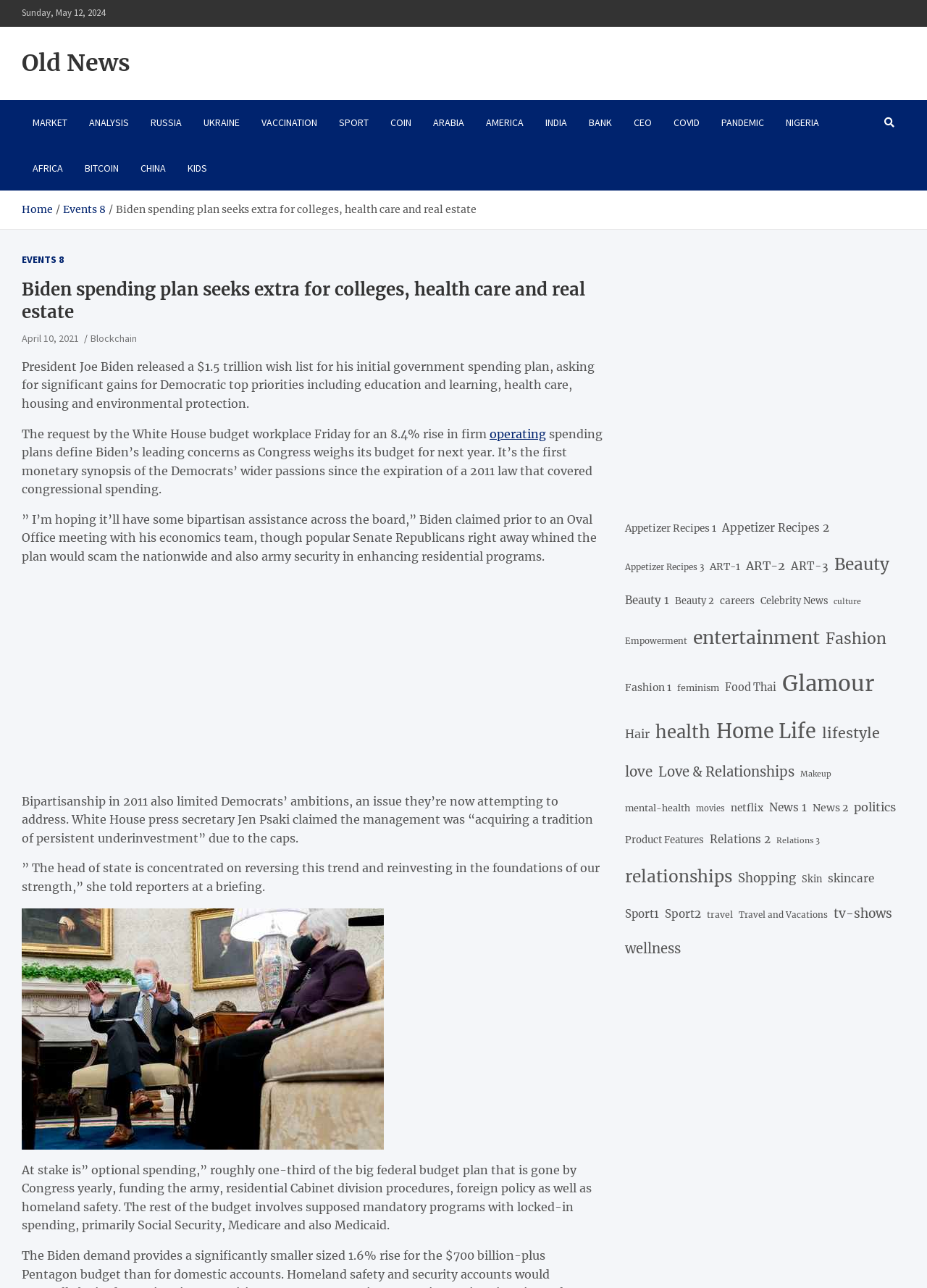What is the name of the president mentioned in the article?
Using the information from the image, provide a comprehensive answer to the question.

The article mentions the name of the president, Joe Biden, in the sentence 'President Joe Biden released a $1.5 trillion wish list for his initial government spending plan...'.